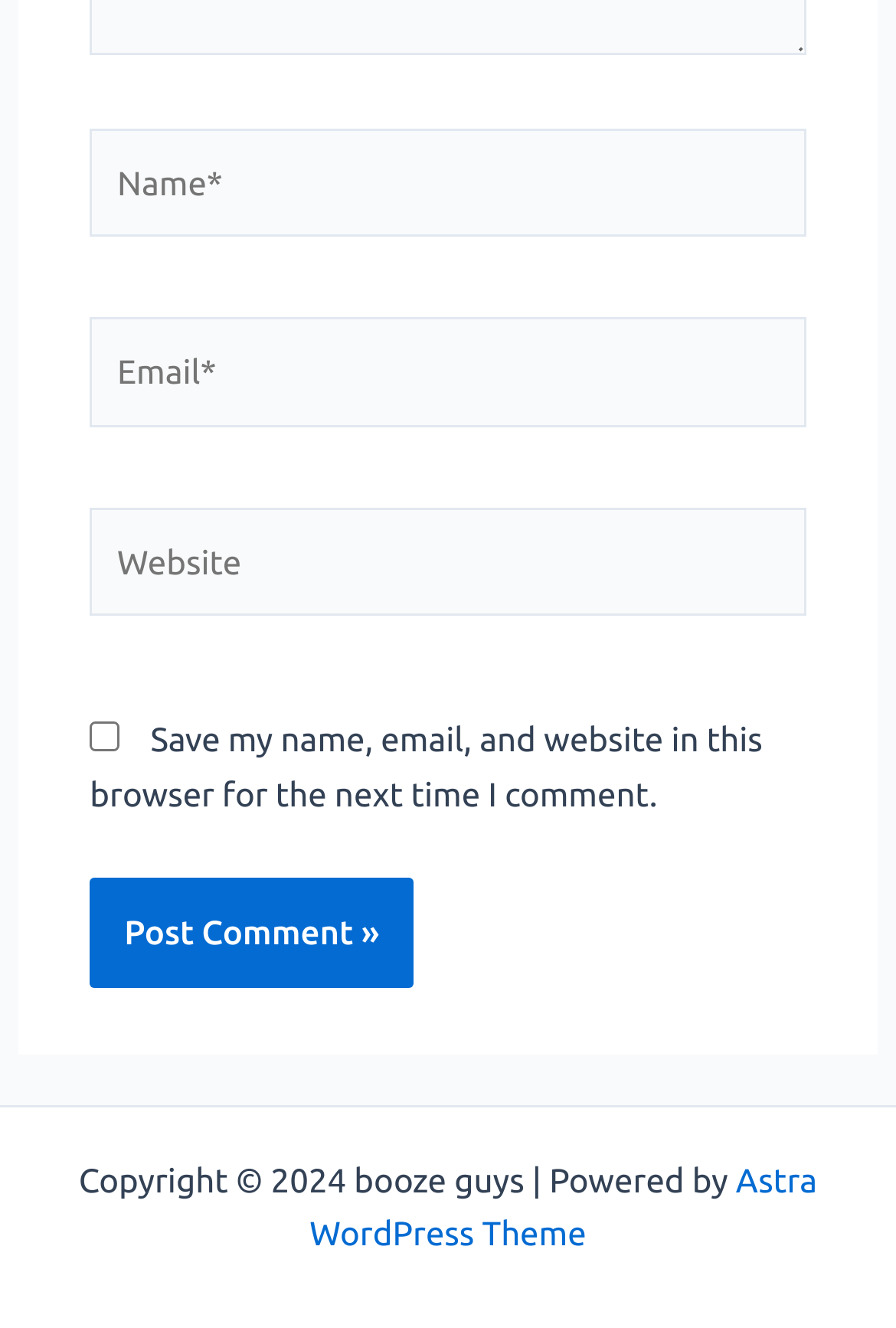What is the copyright year of the website?
Refer to the screenshot and deliver a thorough answer to the question presented.

The static text at the bottom of the page indicates that the website's copyright year is 2024, which suggests that the website's content is protected by copyright law.